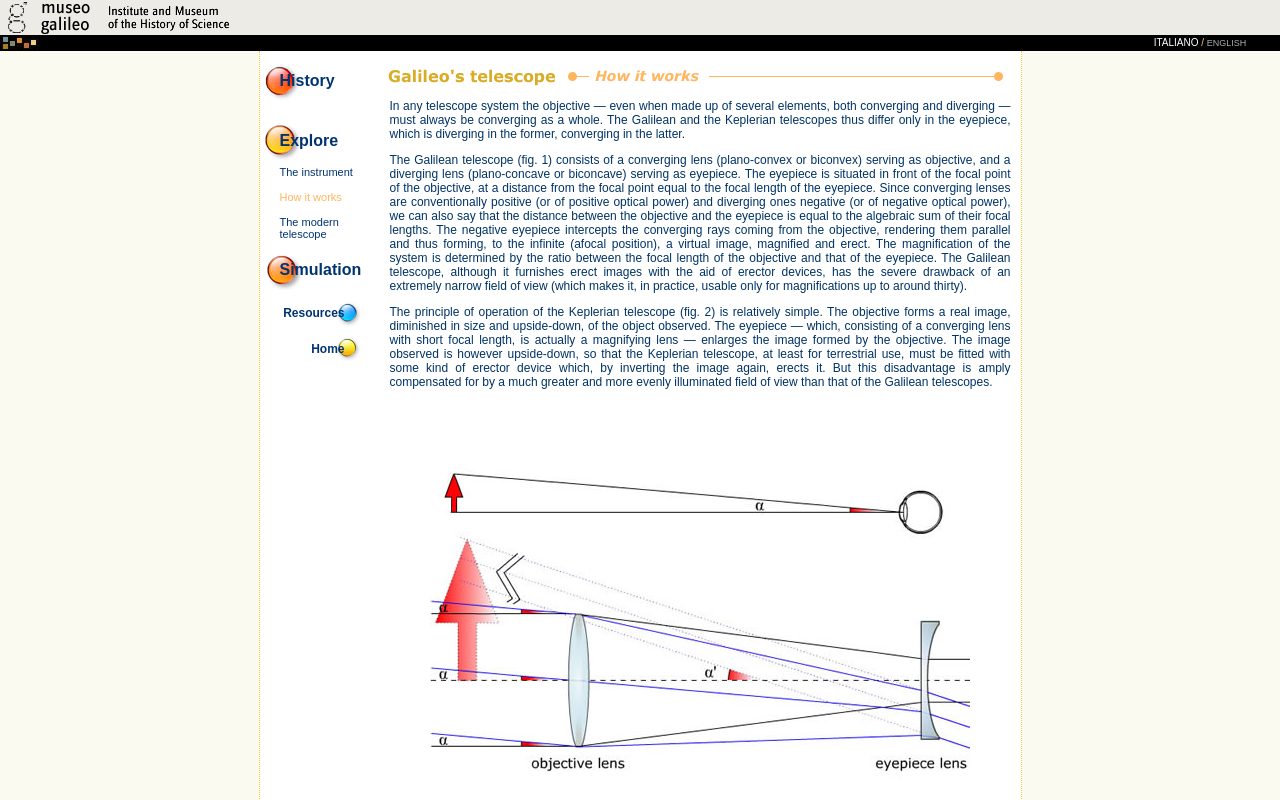Construct a comprehensive description capturing every detail on the webpage.

The webpage is about Galileo's telescope, specifically focusing on how it works. At the top left corner, there is a logo of the Museo Galileo - Istituto e Museo di Storia della Scienza, accompanied by a small image. To the right of the logo, there is a language selection option with "ITALIANO" and "ENGLISH" links.

Below the language selection, there is a table with several rows, each containing a category with links to related pages. The categories include "History", "Explore", and "Simulation", among others. The "History" category has a subcategory with a link to a page about the history of Galileo's telescope. The "Explore" category has three subcategories: "The instrument", "How it works", and "The modern telescope", each with a link to a related page. The "Simulation" category has a link to a simulation page.

At the bottom of the page, there is a section with links to "Resources" and "Home" pages. The "Resources" link is accompanied by a small table with a link to a resources page. The "Home" link is also accompanied by a small table with a link to the homepage.

Overall, the webpage provides a navigation menu with links to various pages related to Galileo's telescope, including its history, how it works, and simulations.